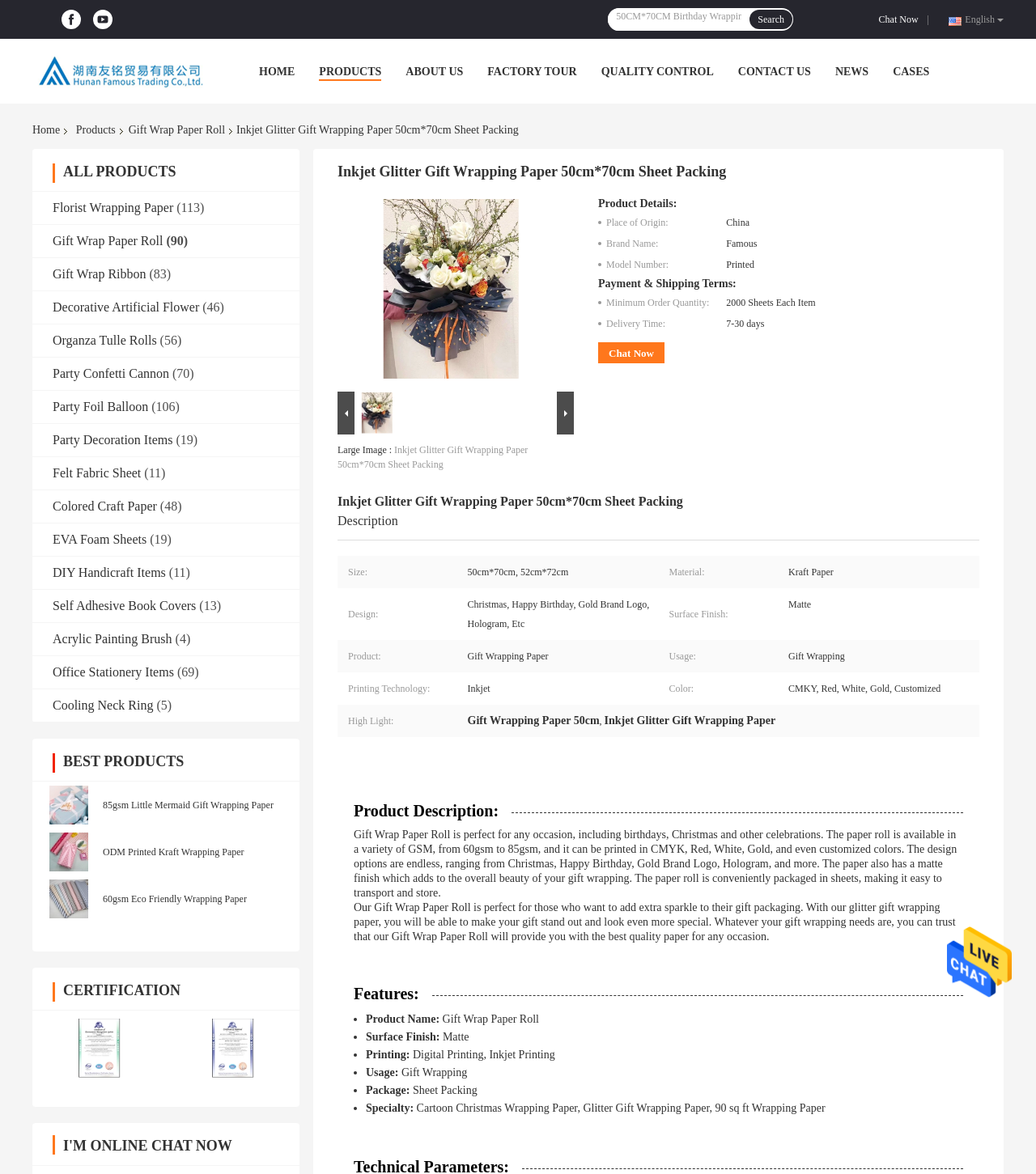Please provide a one-word or phrase answer to the question: 
What is the contact method?

Send Message